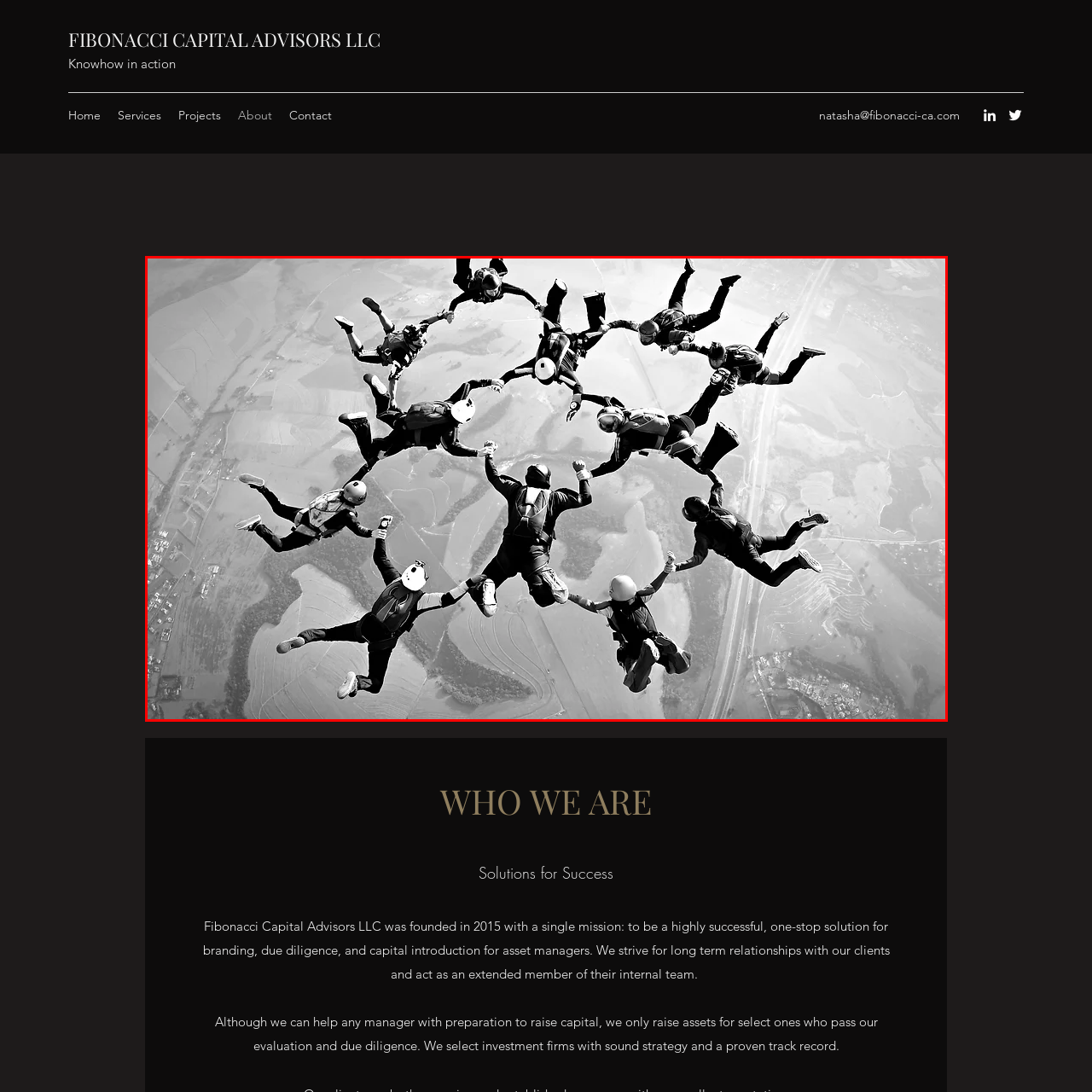Direct your attention to the image within the red boundary, What can be seen on the ground below the skydivers?
 Respond with a single word or phrase.

Fields and roads